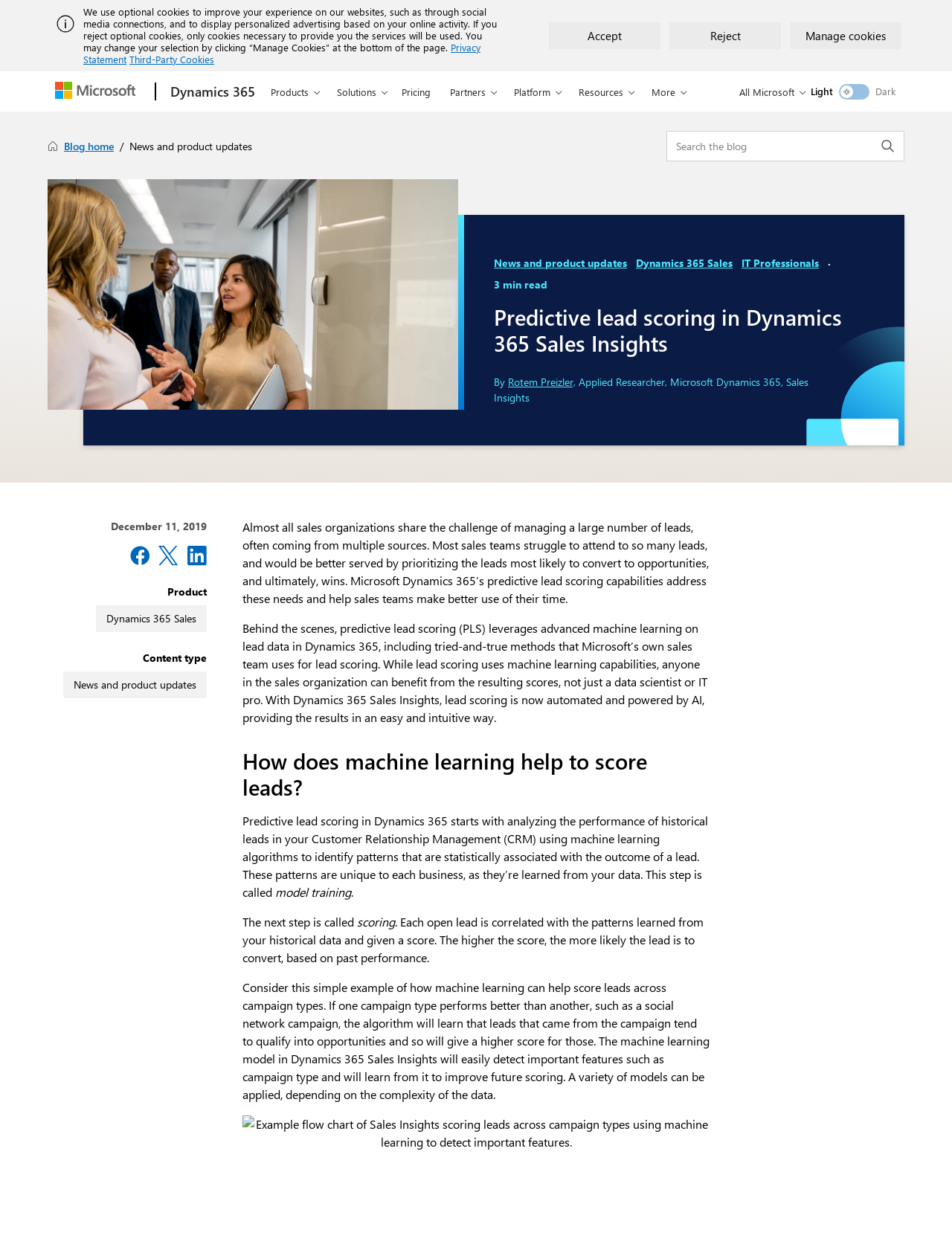What is the purpose of predictive lead scoring?
Provide a one-word or short-phrase answer based on the image.

Prioritize leads